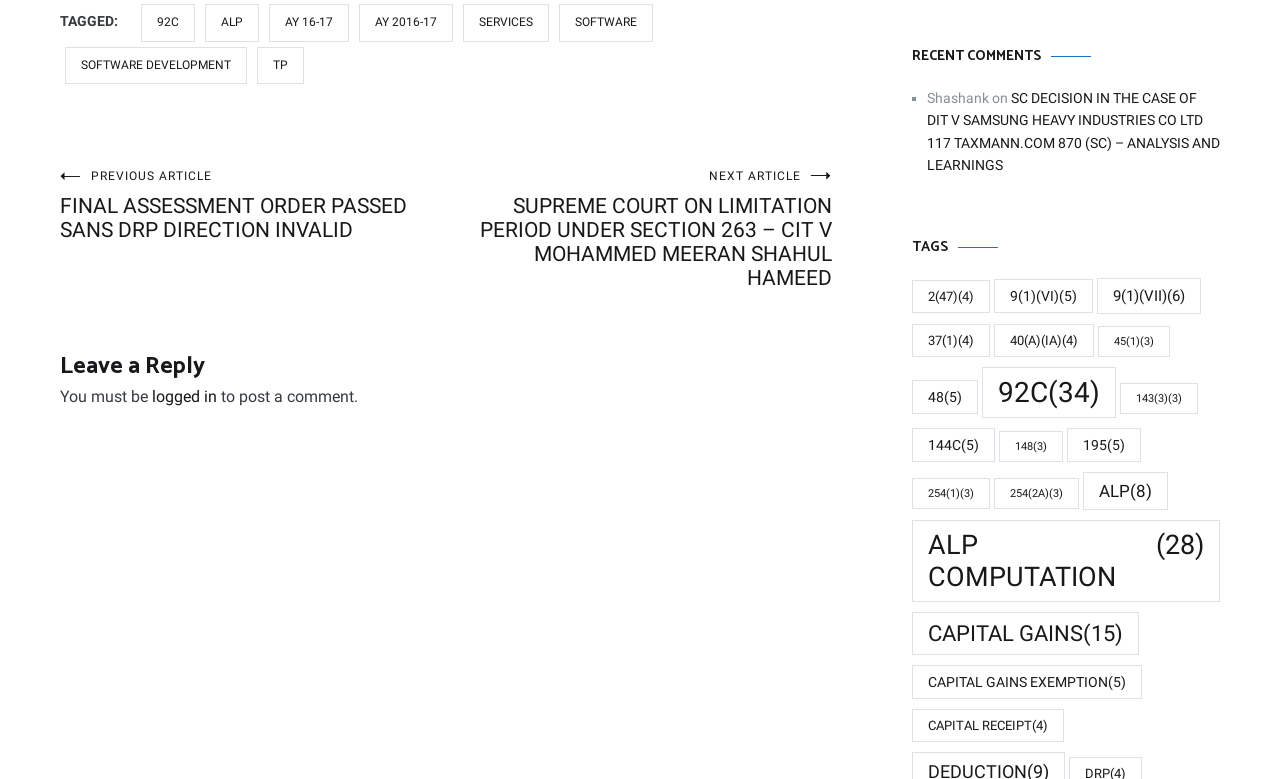What is the category of the post navigation?
Look at the screenshot and respond with a single word or phrase.

Posts